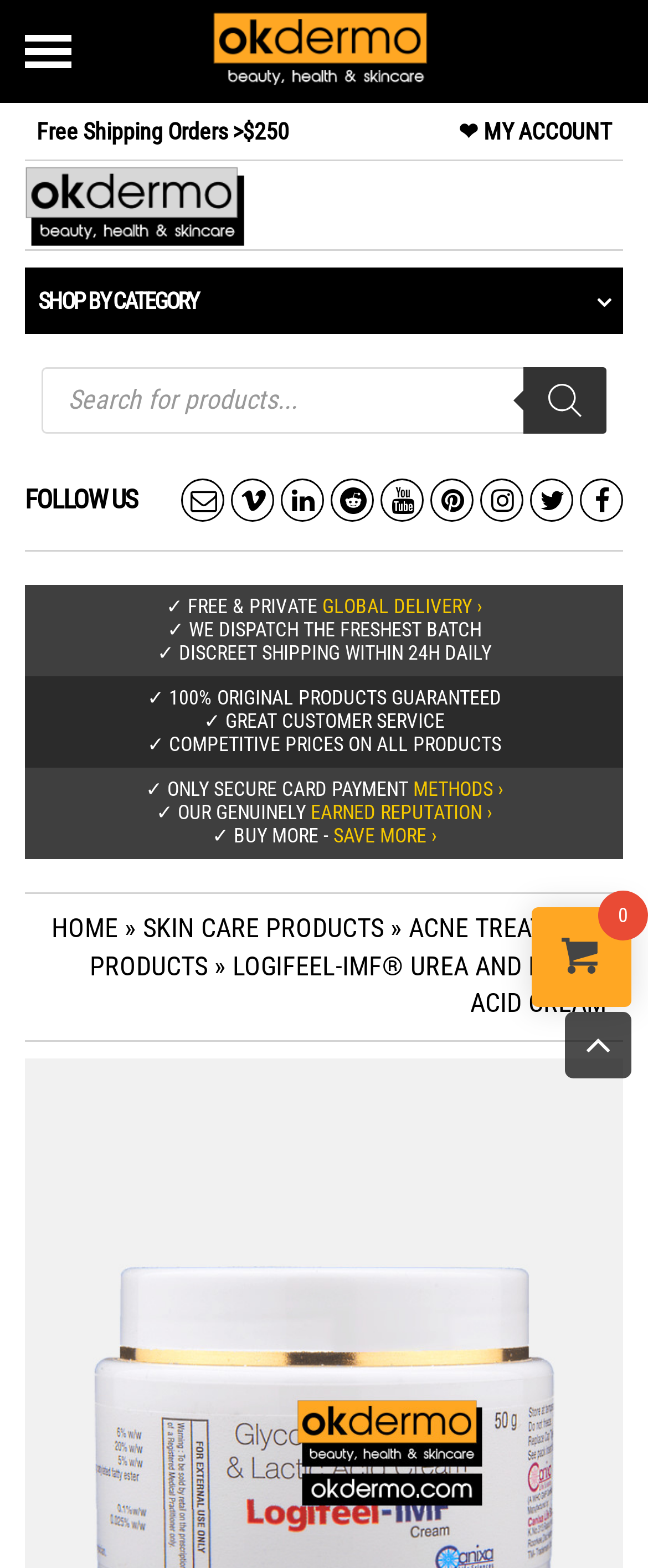Detail the features and information presented on the webpage.

The webpage is about Logifeel-IMF Urea and Lactic Acid Cream, a skin hydrator, exfoliant, and treatment for keratosis pilaris and hyperkeratosis. At the top, there is a navigation bar with links to "MY ACCOUNT", "OKDERMO Skin Care", and "SHOP BY CATEGORY". Below the navigation bar, there is a search bar with a "Search" button and a magnifying glass icon.

On the left side, there are several sections of text, each with a checkmark icon, highlighting the benefits of shopping on this website, including free and private global delivery, fresh batch dispatch, discreet shipping, original products, great customer service, competitive prices, and secure card payment.

In the middle of the page, there is a section with links to different categories, including "HOME", "SKIN CARE PRODUCTS", "ACNE TREATMENT PRODUCTS", and the current page, "LOGIFEEL-IMF UREA AND LACTIC ACID CREAM". There is also a link to "EARNED REPUTATION" and "METHODS" on the right side of this section.

At the top-right corner, there is a link to "Free Shipping Orders >$250" and a heart icon with "MY ACCOUNT" text. There is also an image of the OKDERMO Skin Care logo at the top-left corner.